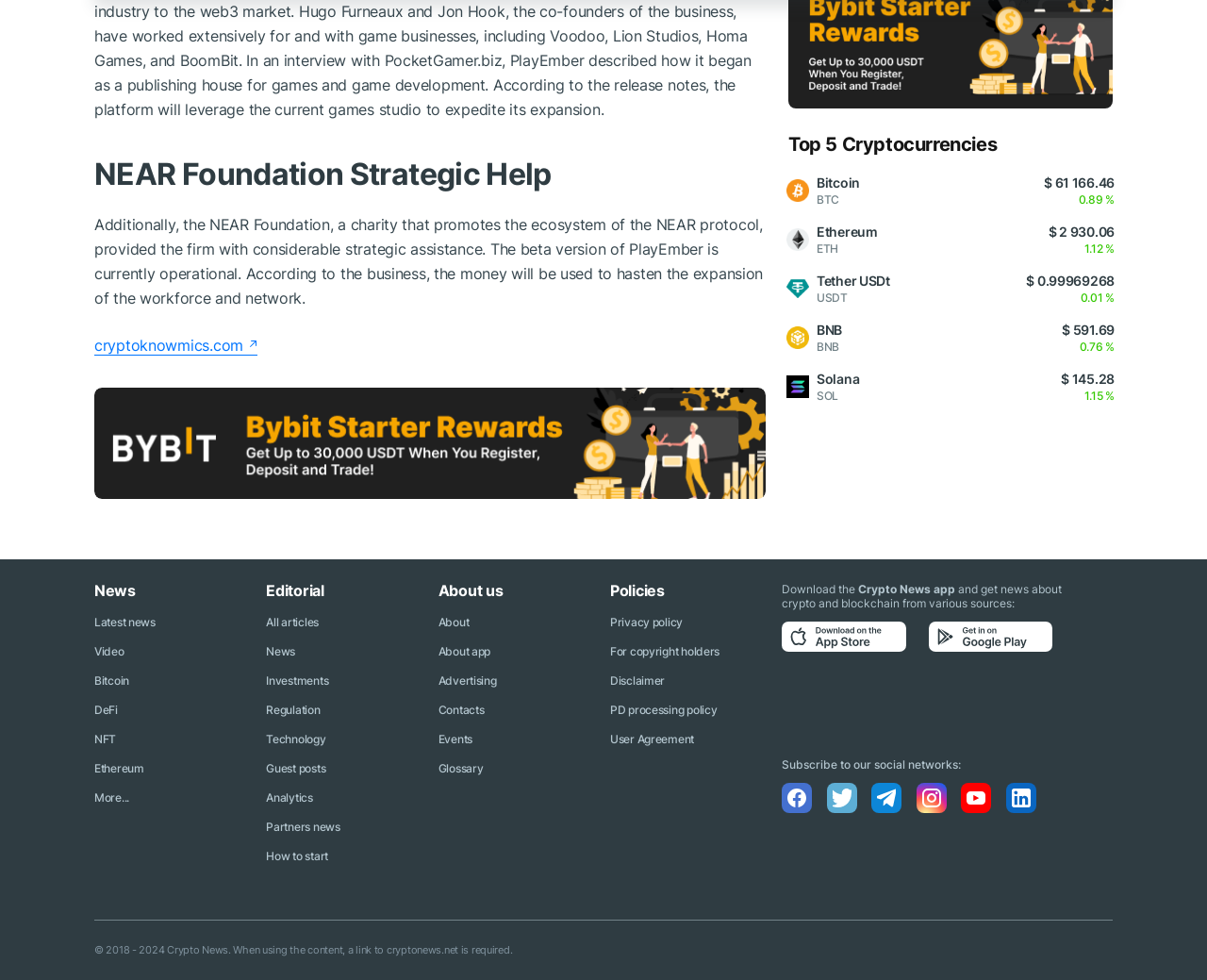Show me the bounding box coordinates of the clickable region to achieve the task as per the instruction: "Subscribe to the social network".

[0.648, 0.799, 0.673, 0.83]